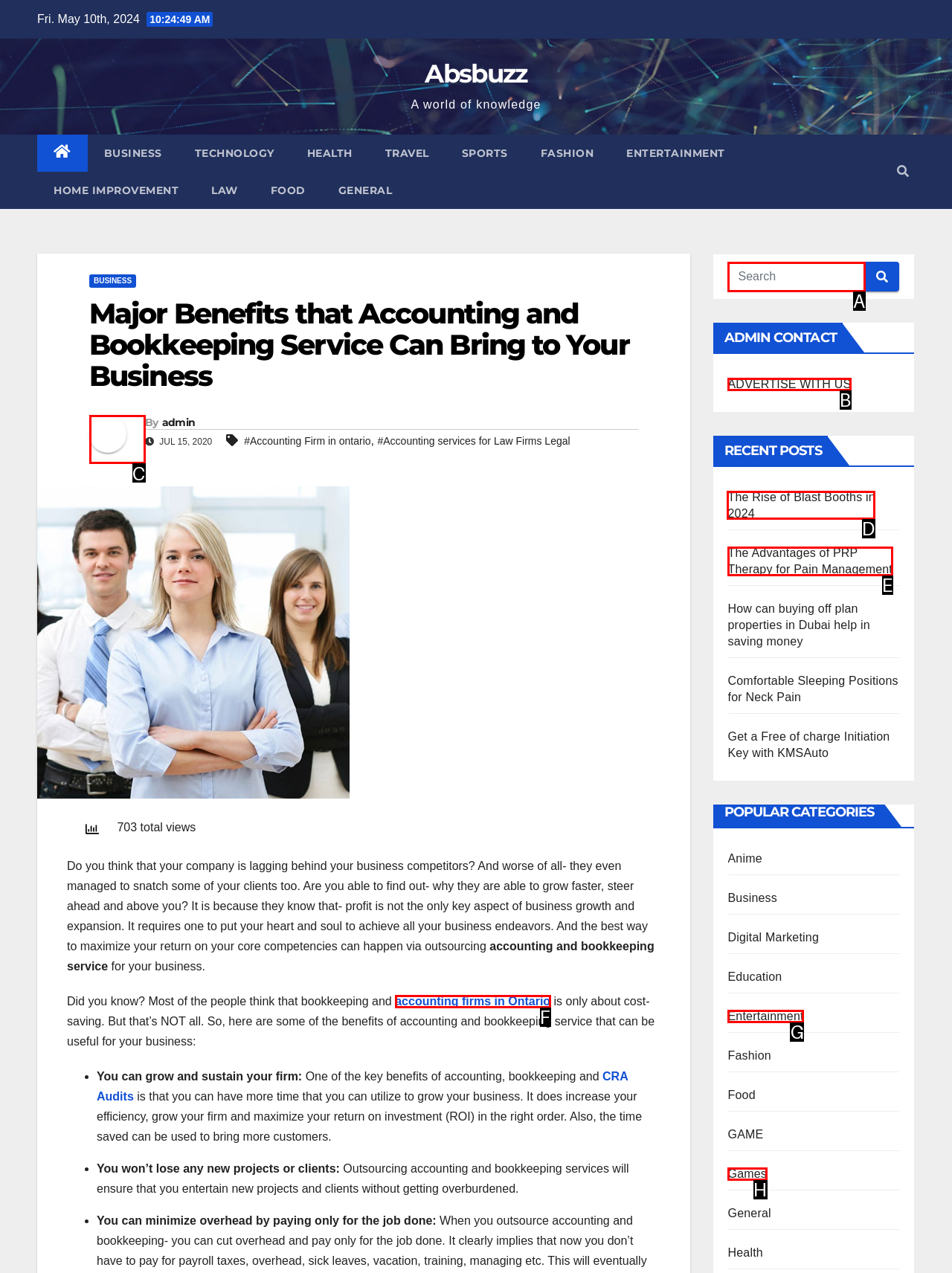Tell me which one HTML element I should click to complete this task: Read the 'The Rise of Blast Booths in 2024' article Answer with the option's letter from the given choices directly.

D